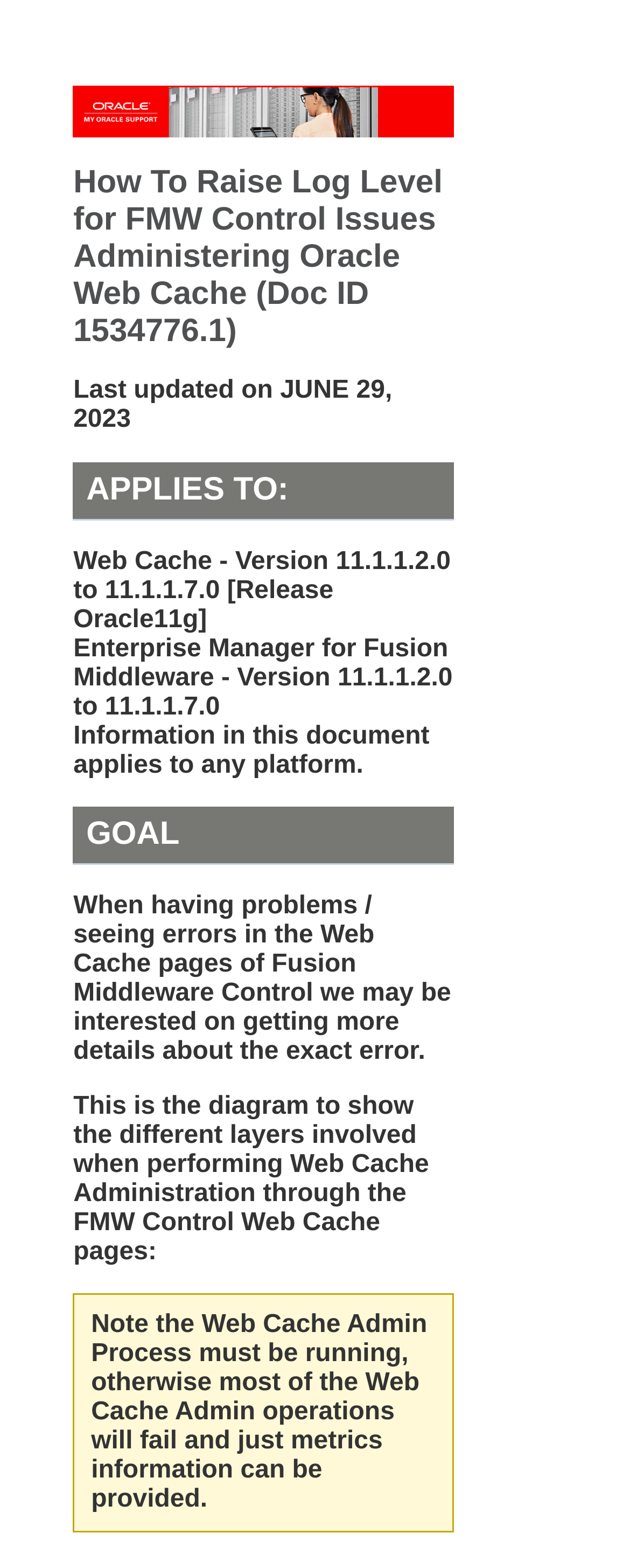Please provide a one-word or phrase answer to the question: 
What is the version of Enterprise Manager for Fusion Middleware?

11.1.1.2.0 to 11.1.1.7.0